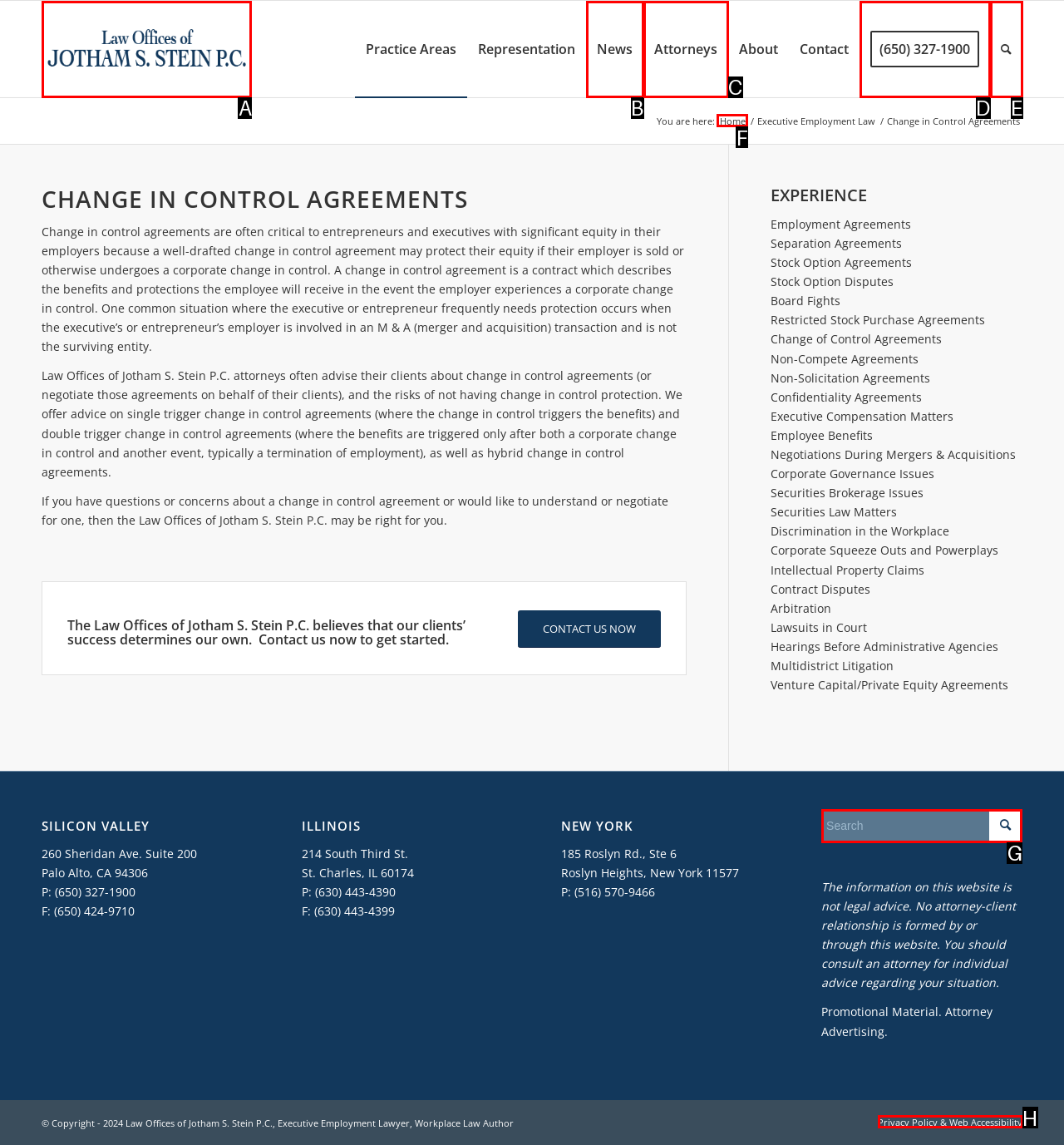Which HTML element should be clicked to complete the following task: Click on the 'Home' link?
Answer with the letter corresponding to the correct choice.

F